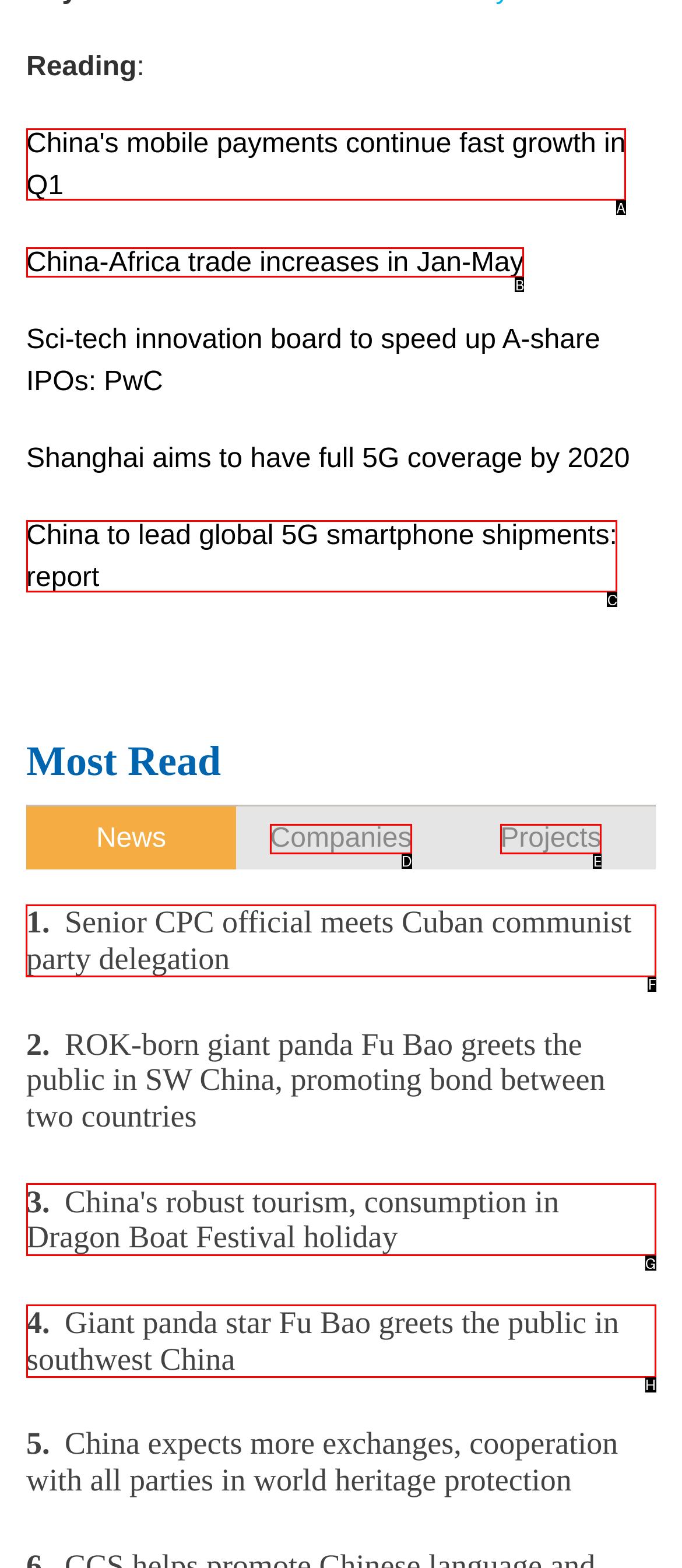Determine which HTML element to click for this task: Read about senior CPC official meeting Cuban communist party delegation Provide the letter of the selected choice.

F